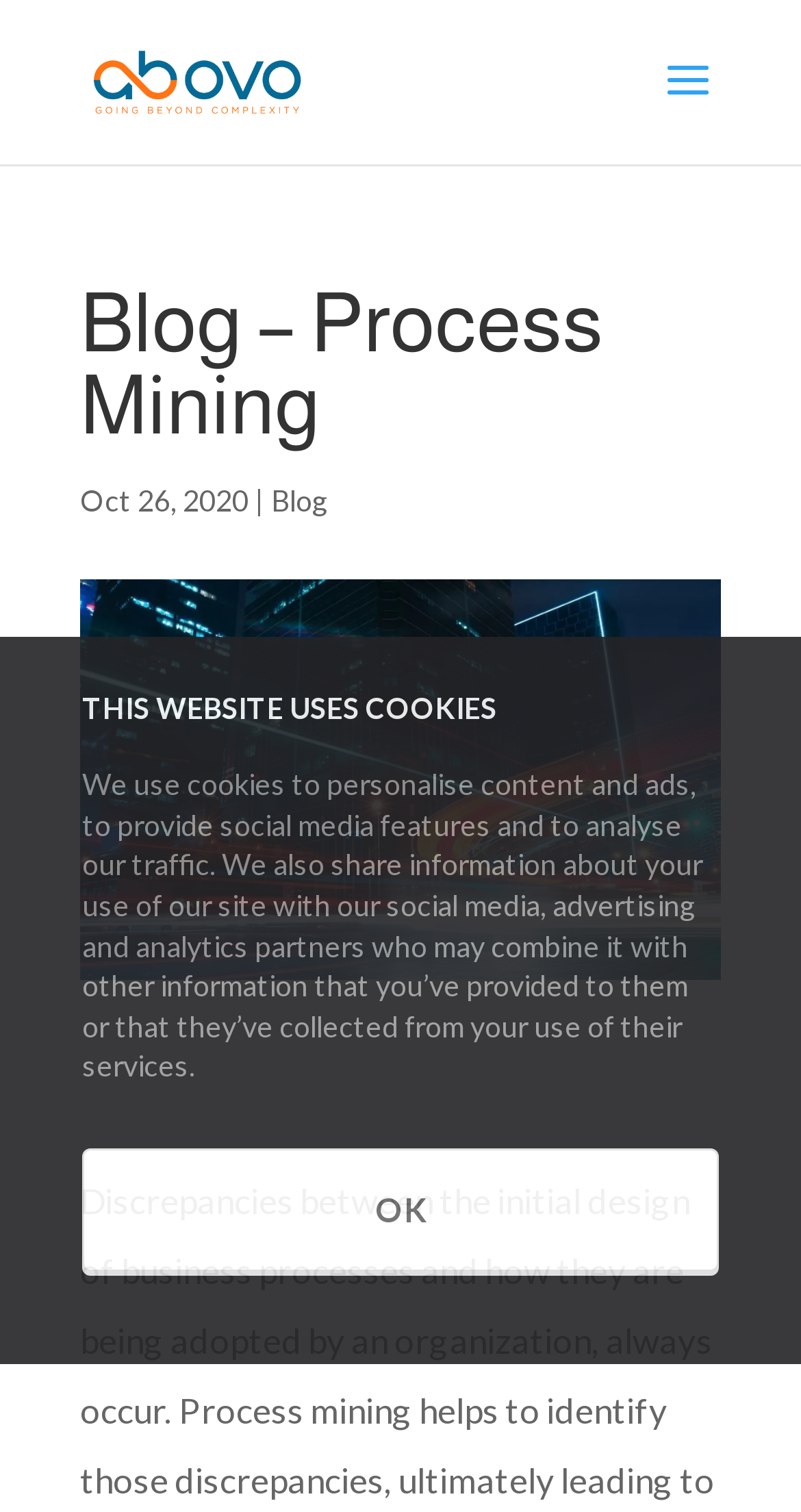What is the date of the latest blog post?
Relying on the image, give a concise answer in one word or a brief phrase.

Oct 26, 2020